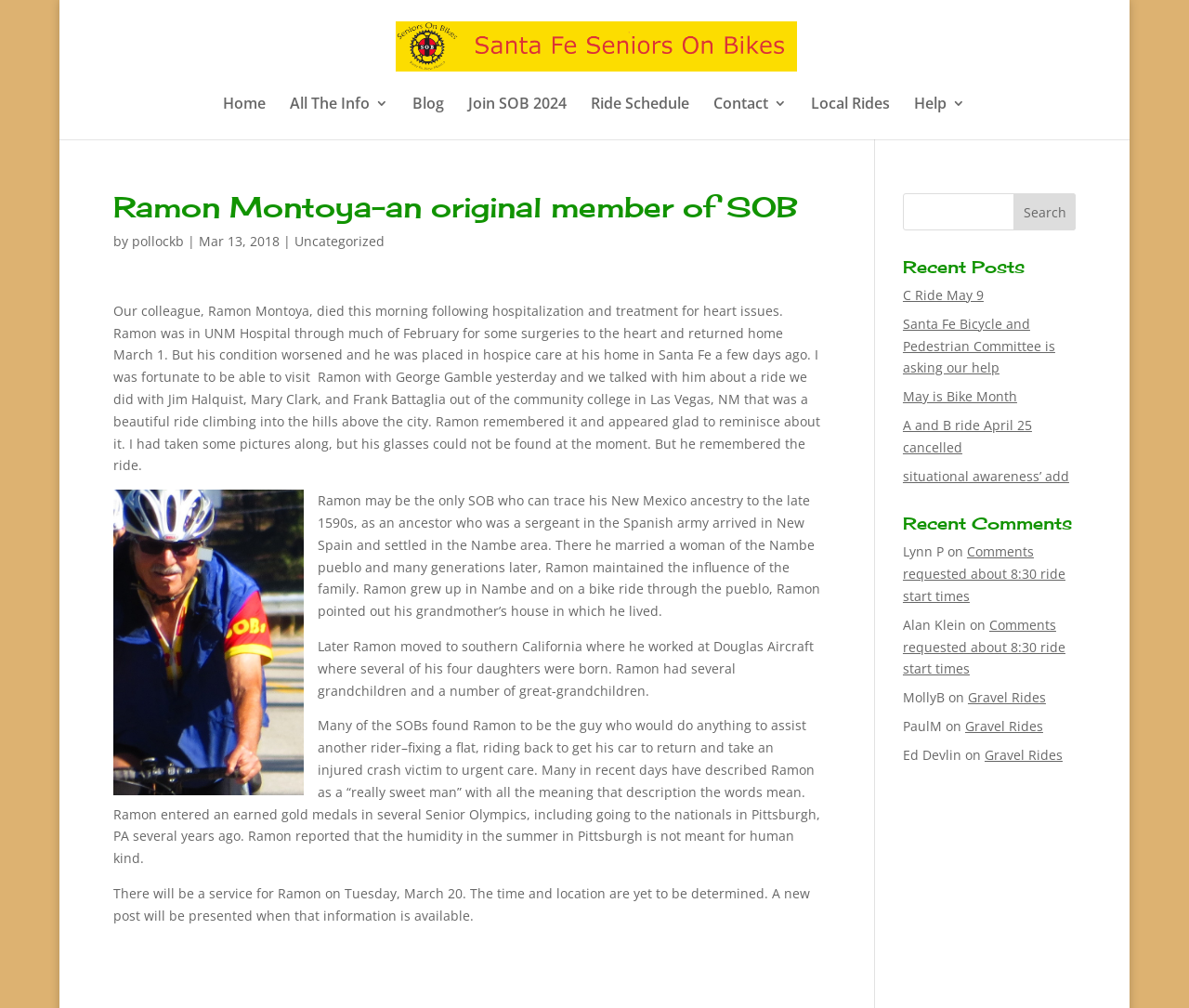Determine the bounding box coordinates of the clickable area required to perform the following instruction: "Search for something". The coordinates should be represented as four float numbers between 0 and 1: [left, top, right, bottom].

[0.852, 0.192, 0.905, 0.229]